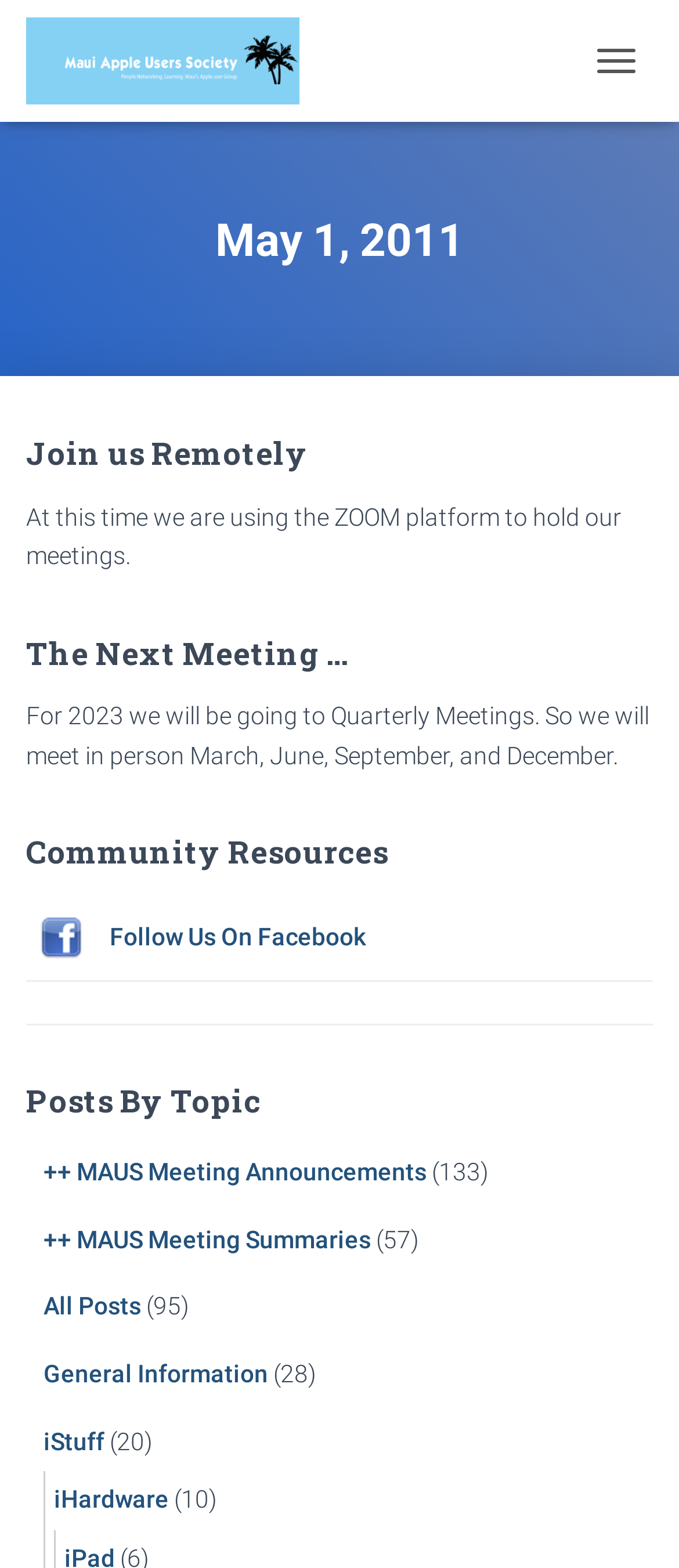Provide the bounding box coordinates of the UI element this sentence describes: "All Posts".

[0.064, 0.824, 0.208, 0.842]